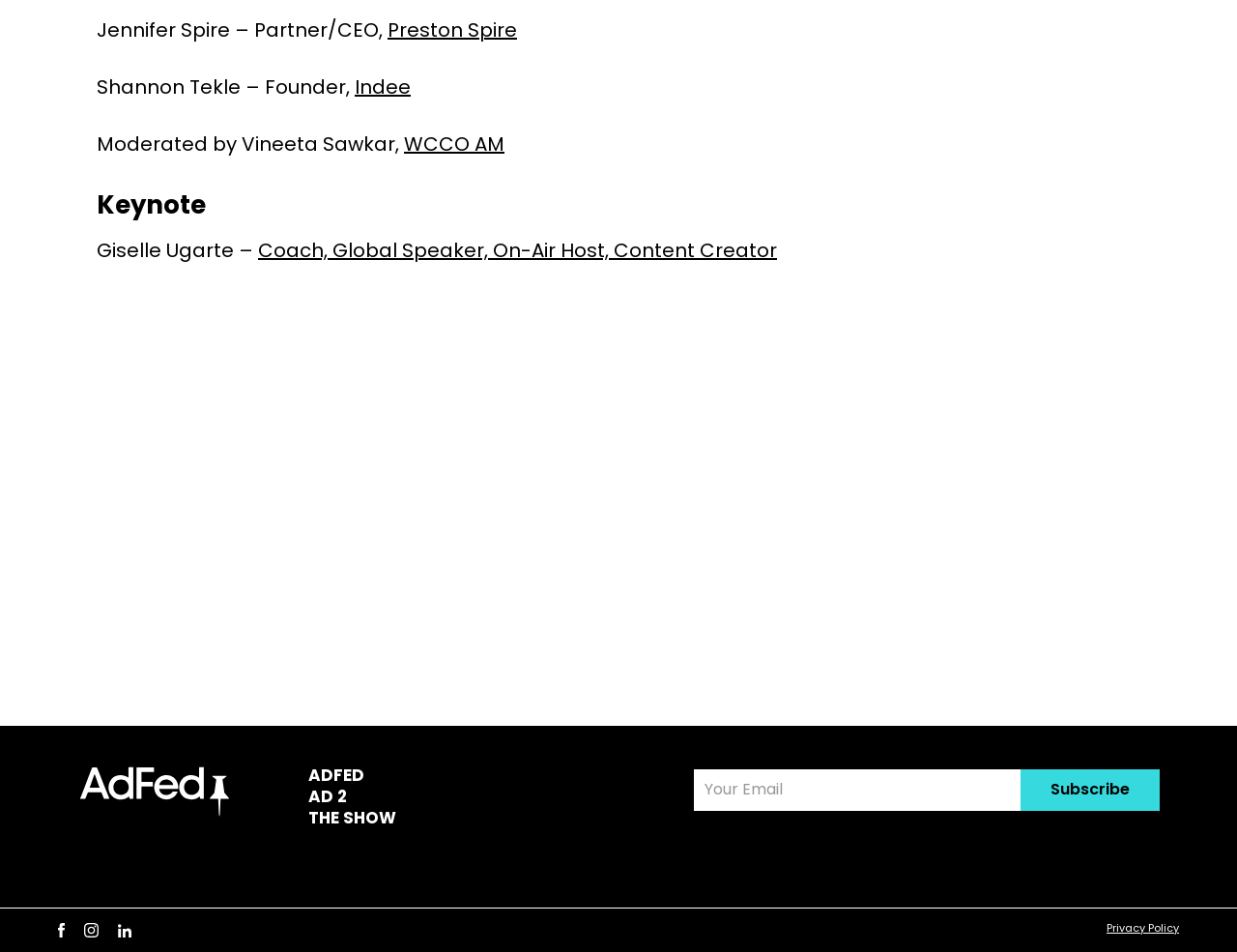Identify the bounding box for the UI element described as: "Indee". The coordinates should be four float numbers between 0 and 1, i.e., [left, top, right, bottom].

[0.287, 0.078, 0.332, 0.106]